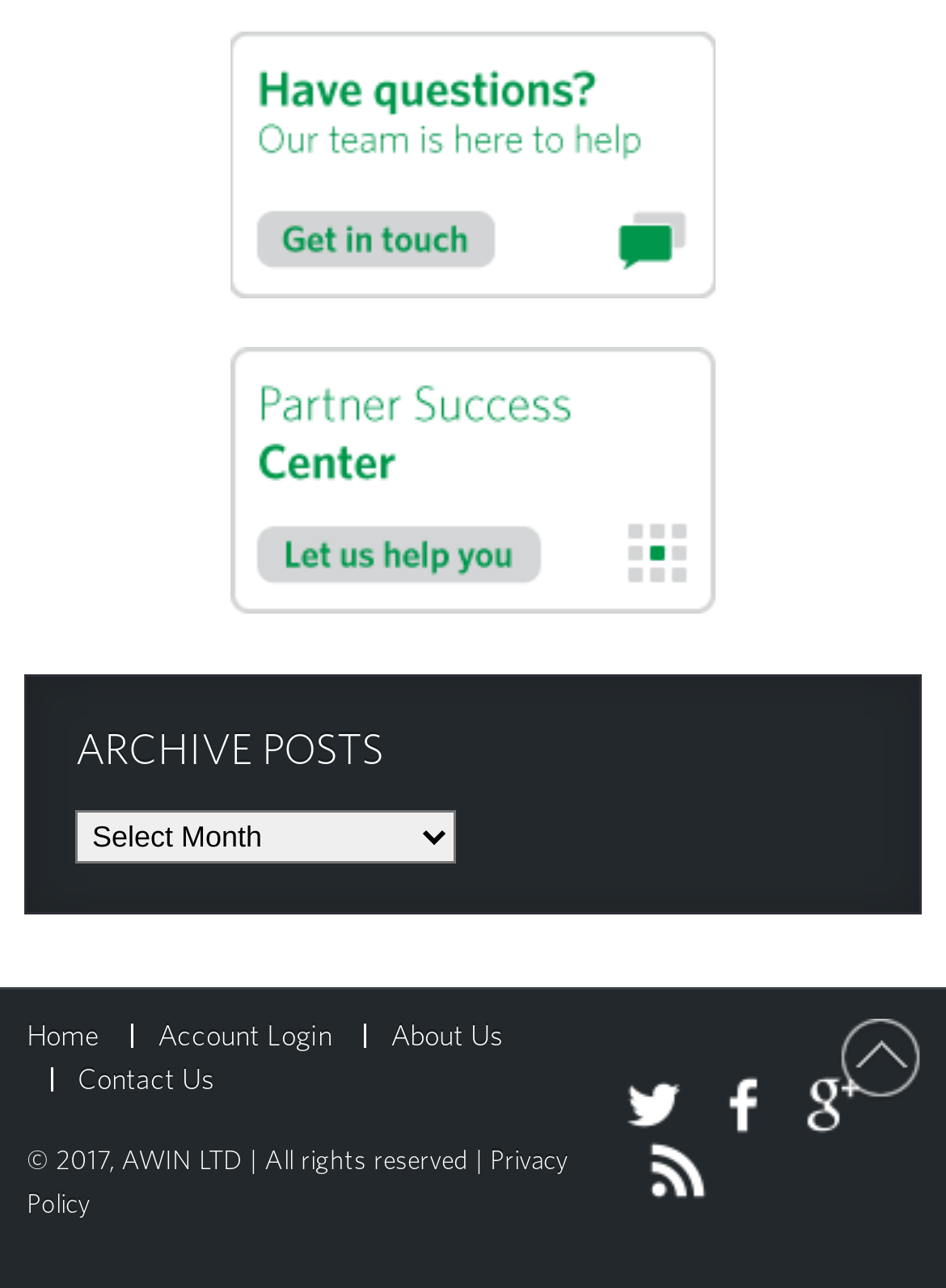Specify the bounding box coordinates of the area to click in order to execute this command: 'visit Partner Success Center'. The coordinates should consist of four float numbers ranging from 0 to 1, and should be formatted as [left, top, right, bottom].

[0.244, 0.451, 0.756, 0.481]